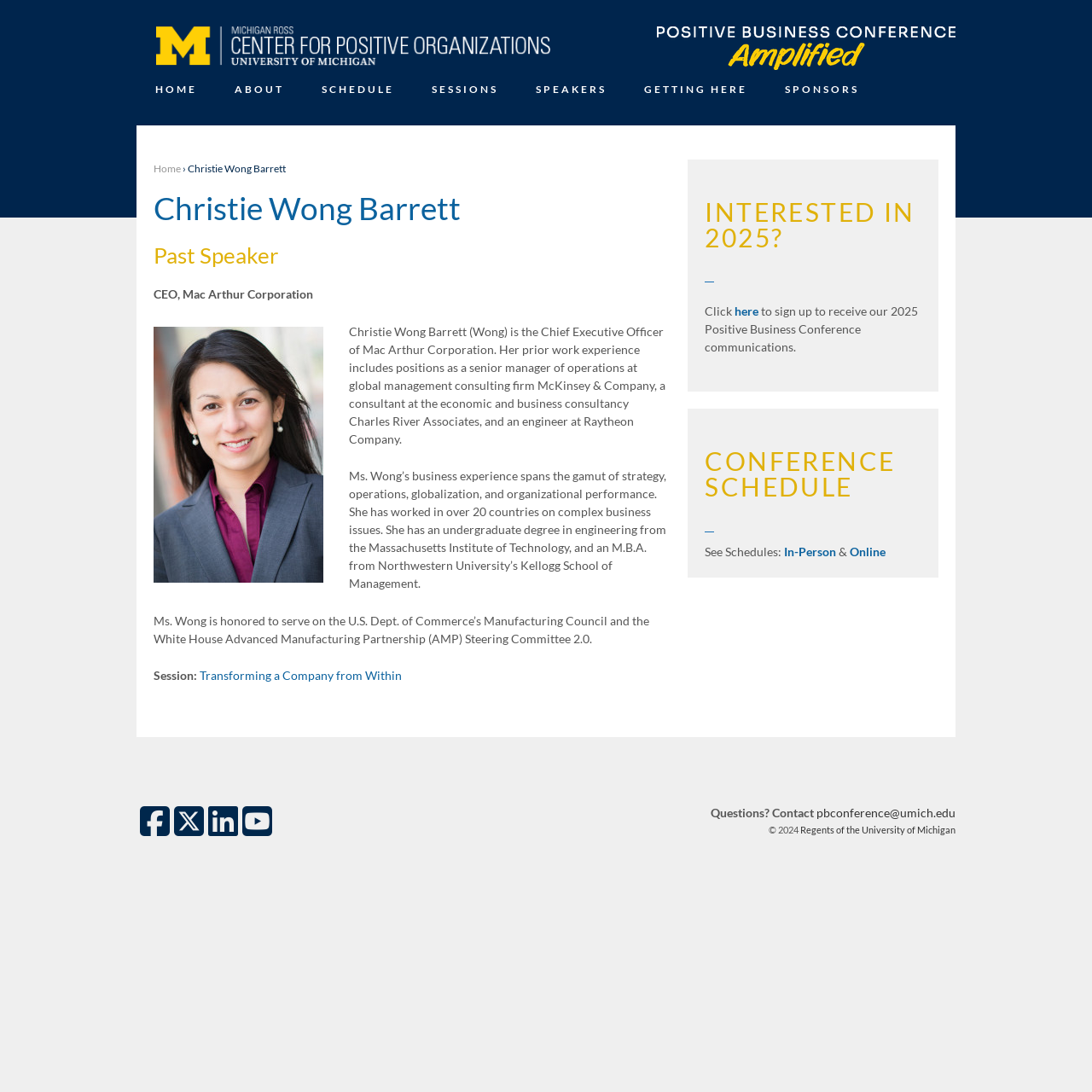Determine the bounding box coordinates for the area that needs to be clicked to fulfill this task: "Check the 'About' page". The coordinates must be given as four float numbers between 0 and 1, i.e., [left, top, right, bottom].

None